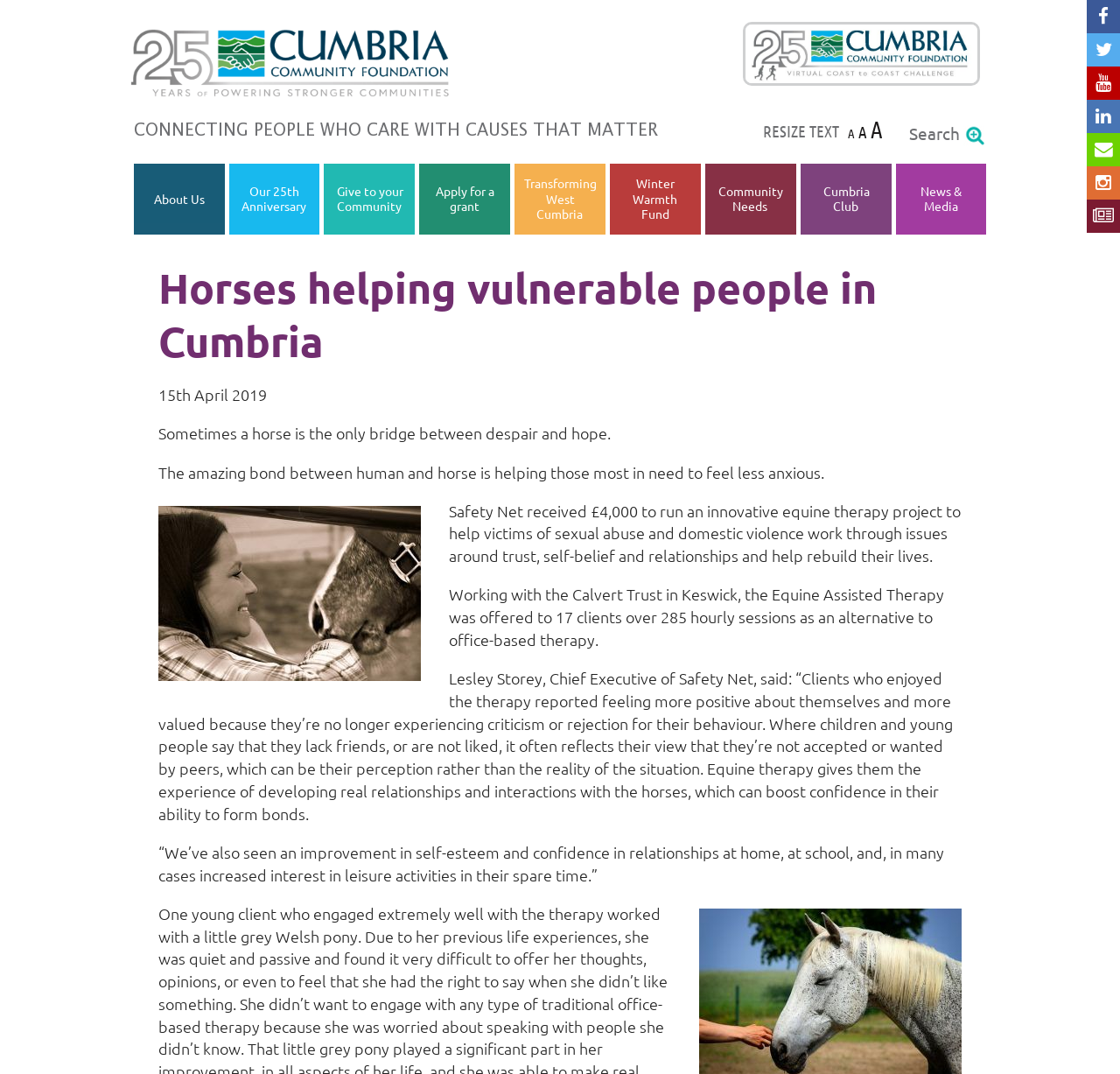Given the element description Apply for a grant, identify the bounding box coordinates for the UI element on the webpage screenshot. The format should be (top-left x, top-left y, bottom-right x, bottom-right y), with values between 0 and 1.

[0.389, 0.17, 0.442, 0.2]